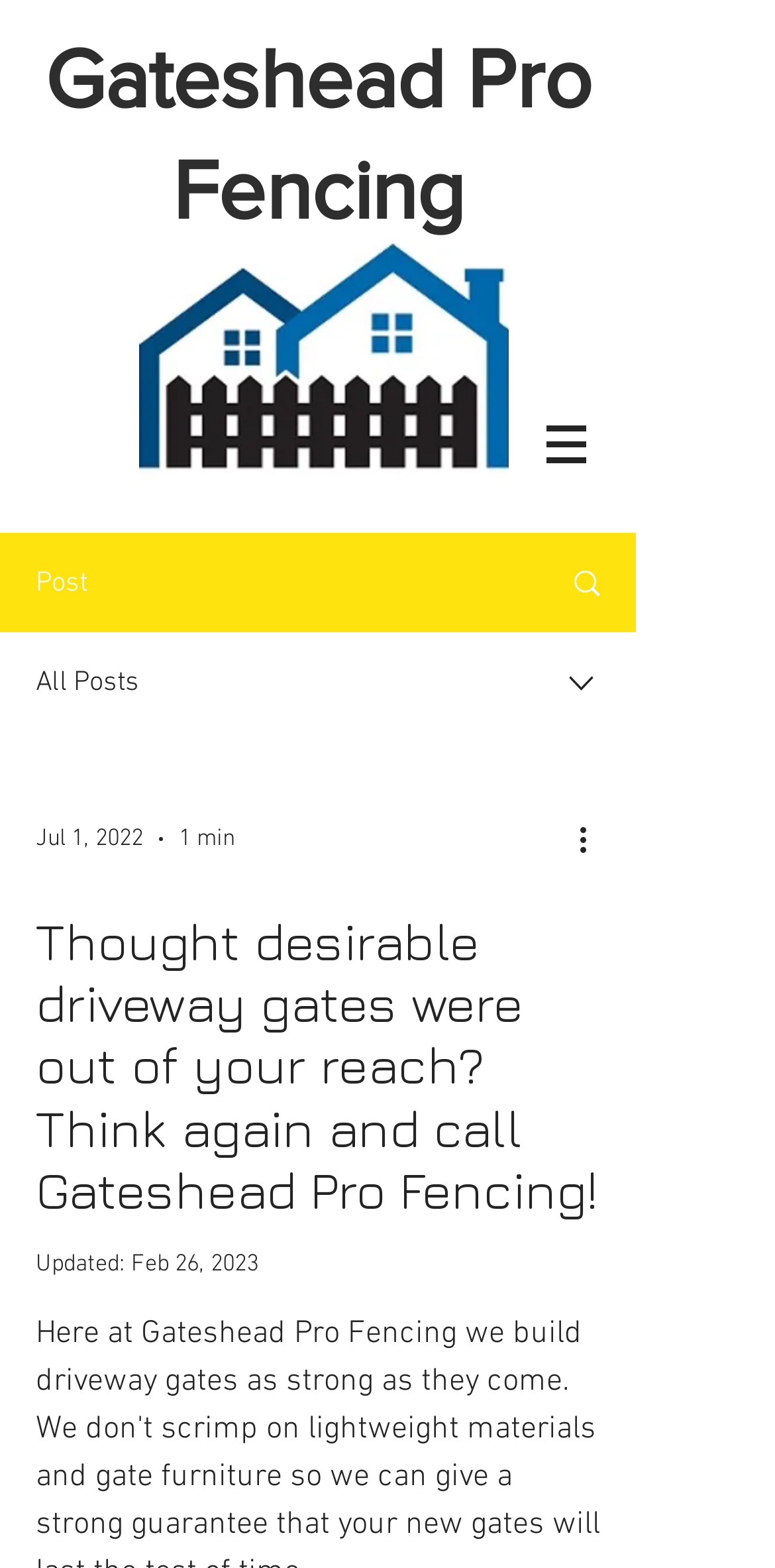What type of content is on this webpage?
Based on the visual content, answer with a single word or a brief phrase.

Blog post